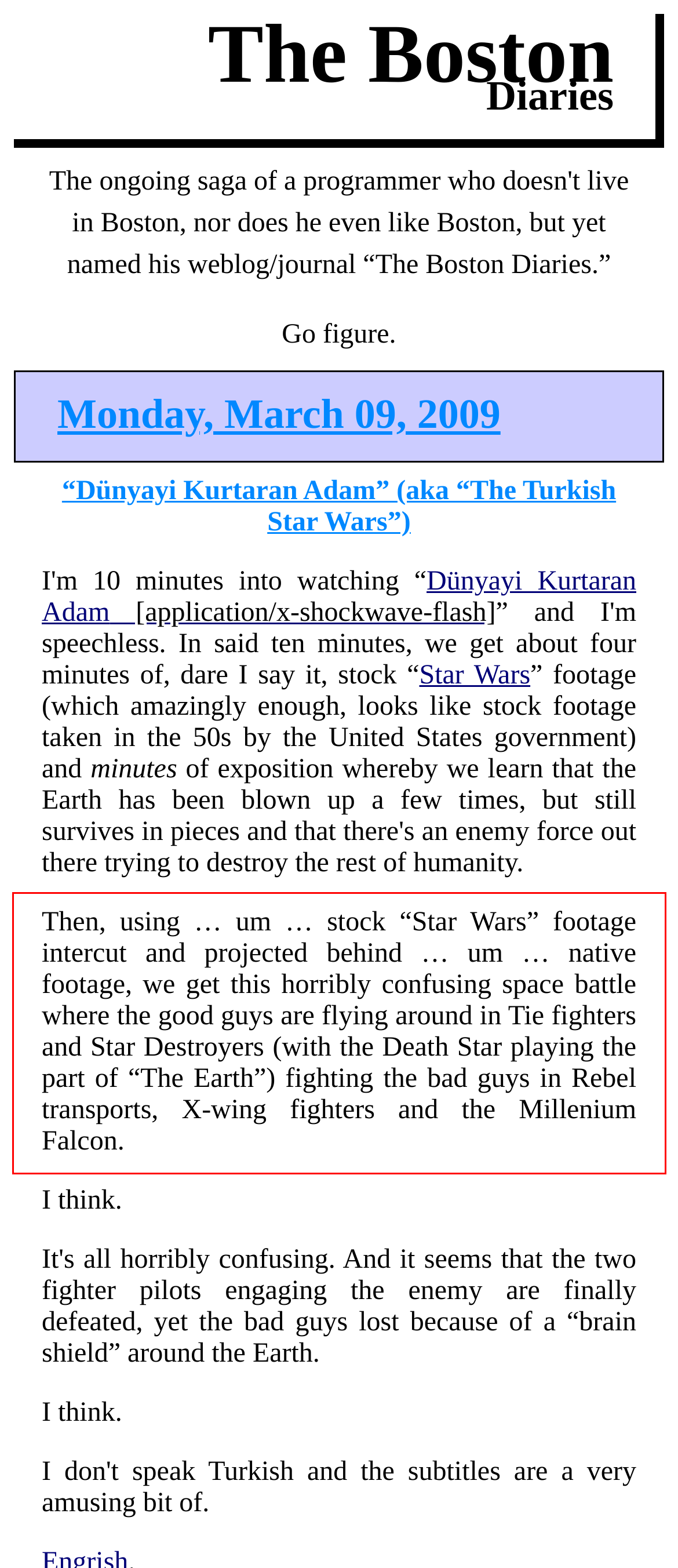By examining the provided screenshot of a webpage, recognize the text within the red bounding box and generate its text content.

Then, using … um … stock “Star Wars” footage intercut and projected behind … um … native footage, we get this horribly confusing space battle where the good guys are flying around in Tie fighters and Star Destroyers (with the Death Star playing the part of “The Earth”) fighting the bad guys in Rebel transports, X-wing fighters and the Millenium Falcon.